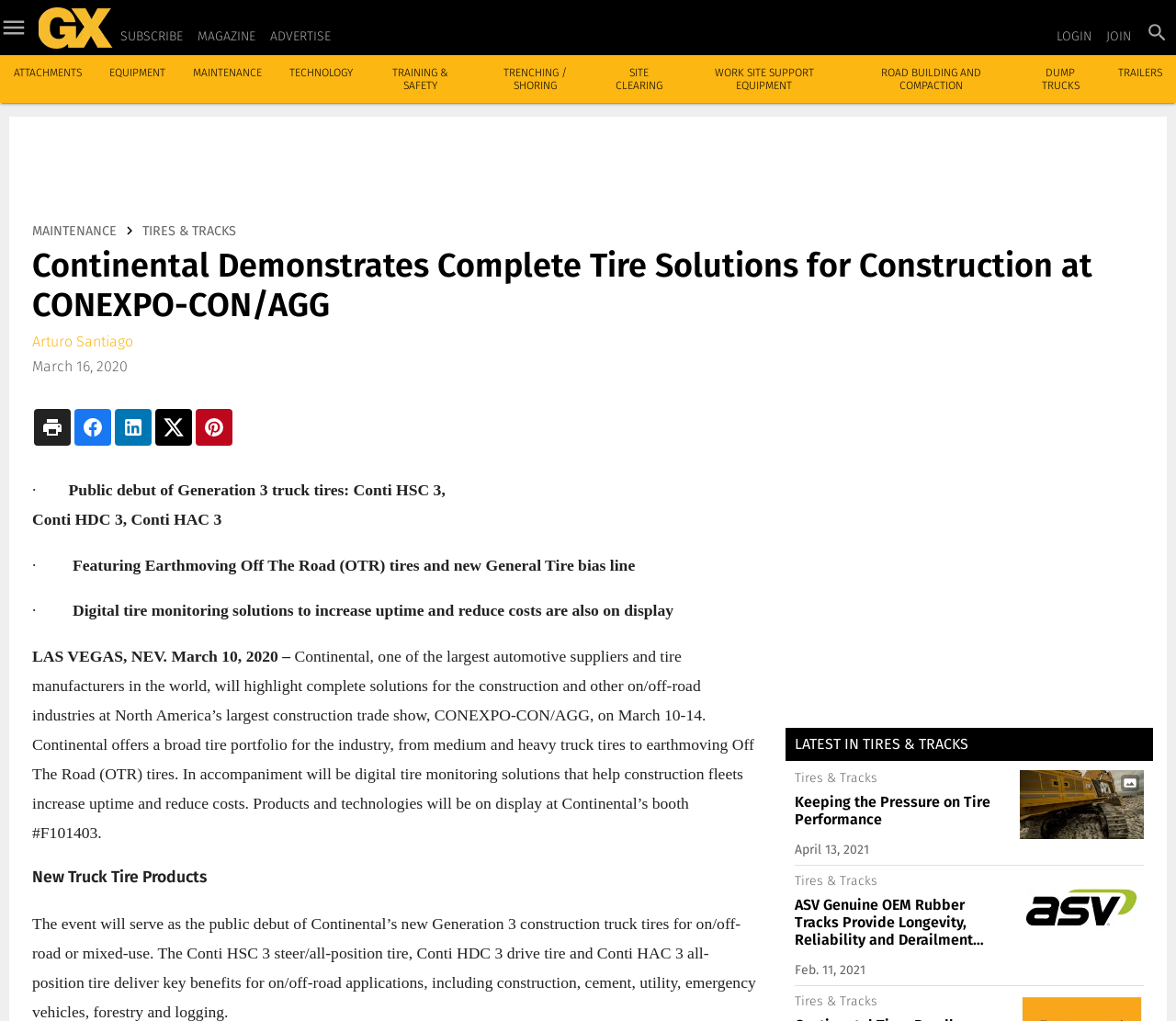Please identify the bounding box coordinates of the element's region that should be clicked to execute the following instruction: "Click on the 'TIRES & TRACKS' link". The bounding box coordinates must be four float numbers between 0 and 1, i.e., [left, top, right, bottom].

[0.121, 0.218, 0.201, 0.234]